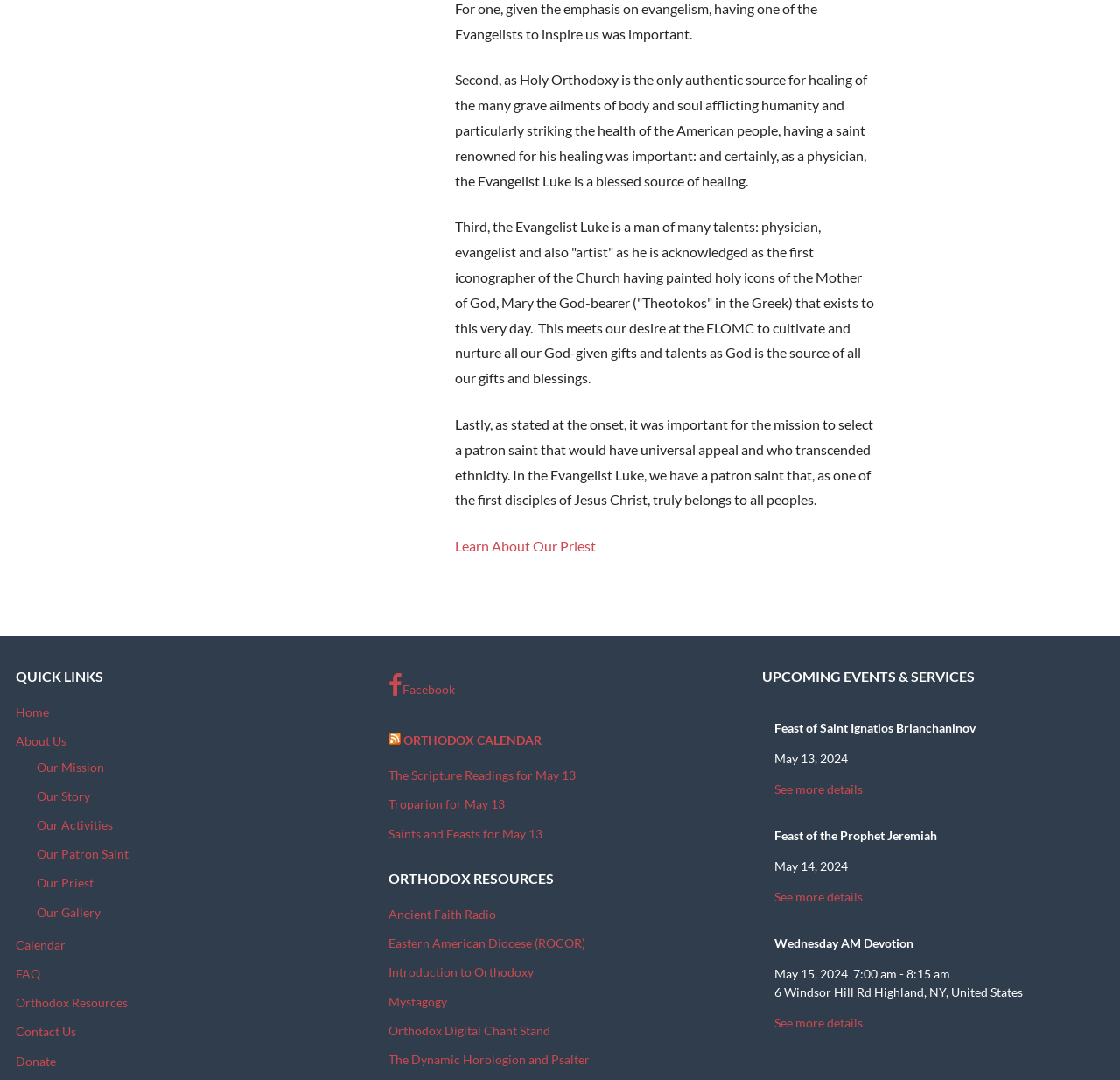Please use the details from the image to answer the following question comprehensively:
How many links are there in the QUICK LINKS section?

The QUICK LINKS section contains links to 'Home', 'About Us', 'Our Mission', 'Our Story', 'Our Activities', 'Our Patron Saint', 'Our Priest', 'Our Gallery', 'Calendar', 'FAQ', and 'Orthodox Resources', which makes a total of 11 links.